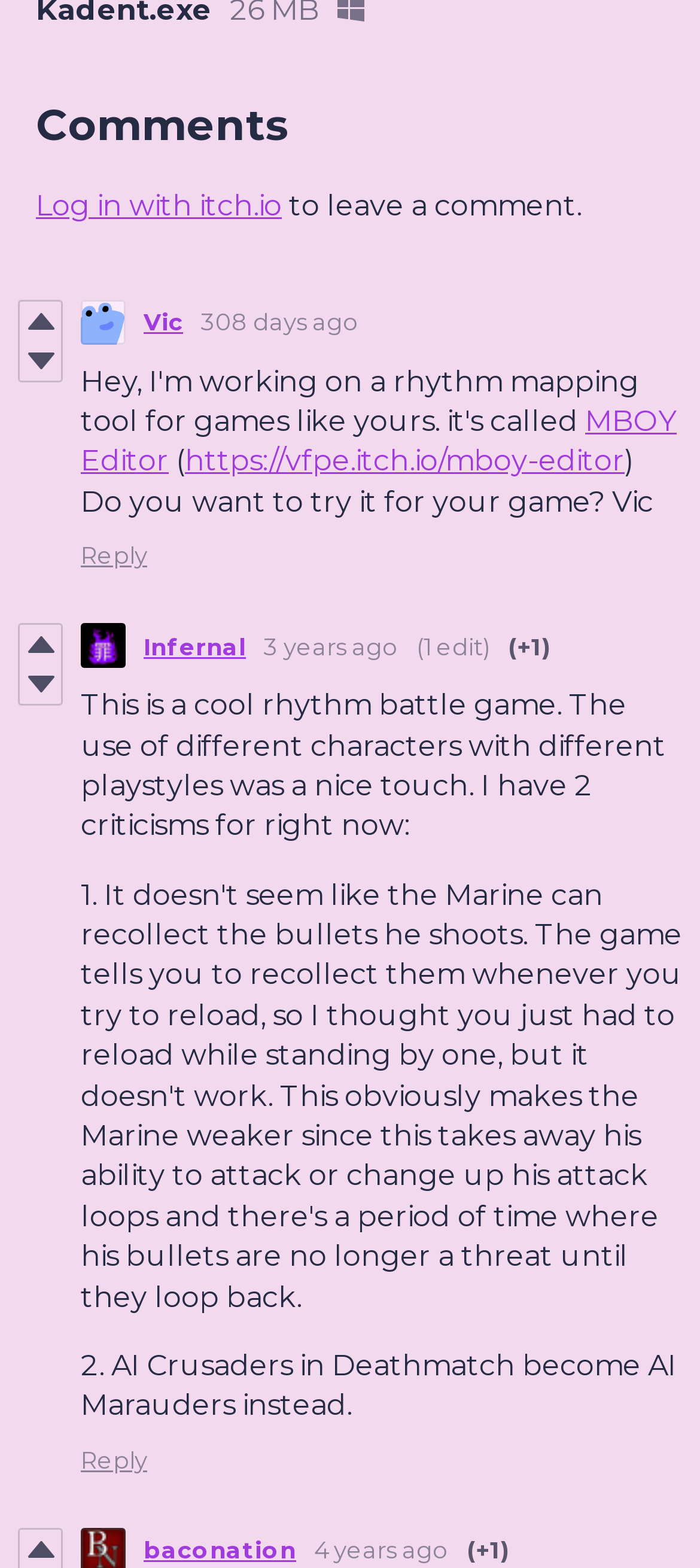Please give the bounding box coordinates of the area that should be clicked to fulfill the following instruction: "Vote up". The coordinates should be in the format of four float numbers from 0 to 1, i.e., [left, top, right, bottom].

[0.028, 0.192, 0.087, 0.217]